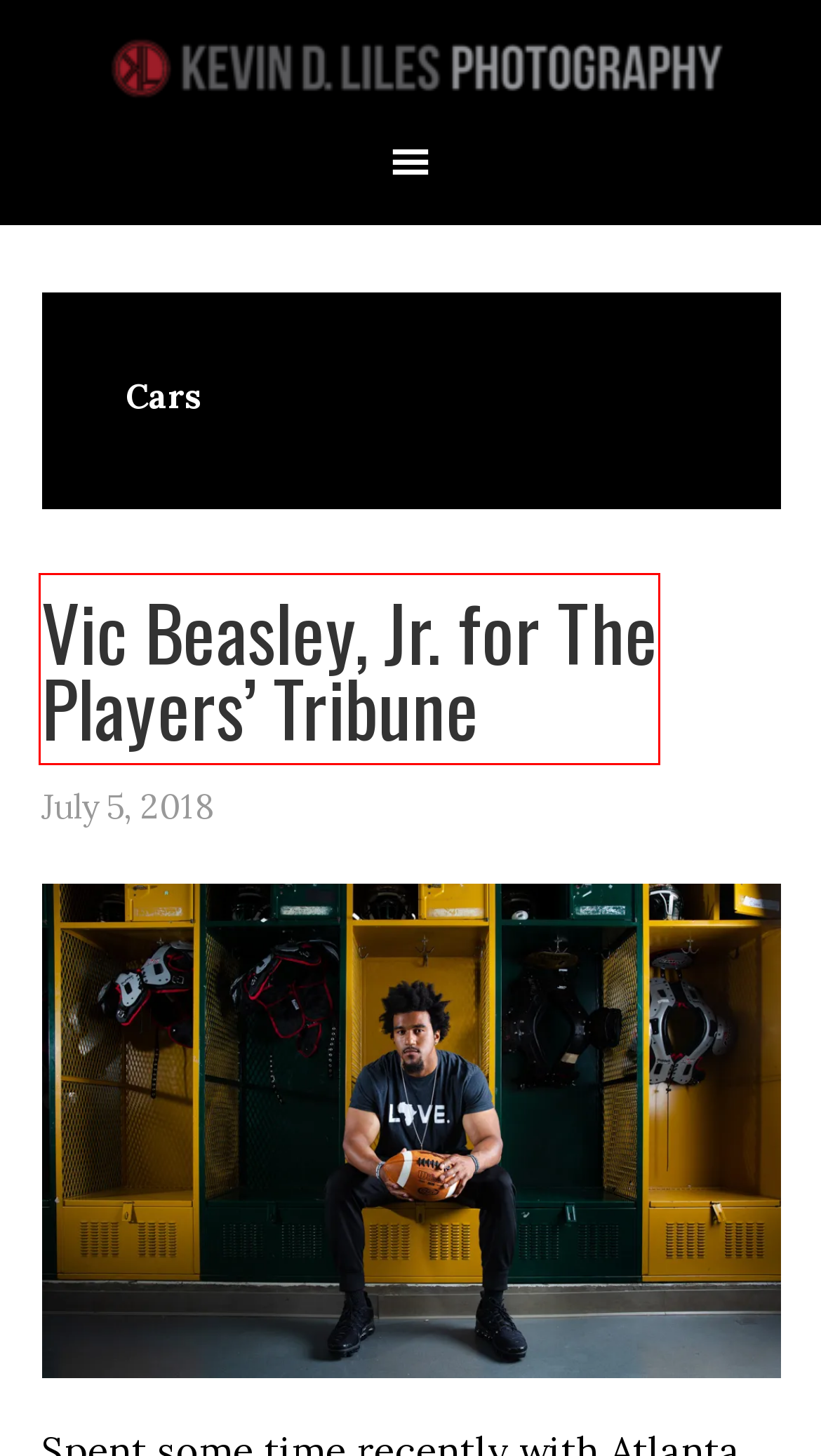Given a webpage screenshot with a red bounding box around a particular element, identify the best description of the new webpage that will appear after clicking on the element inside the red bounding box. Here are the candidates:
A. 1/8th mile Archives - Kevin D. Liles Photography
B. Documentary Archives - Kevin D. Liles Photography
C. base Archives - Kevin D. Liles Photography
D. Photos of the Year 2013
E. Kevin D. Liles Photography -
F. photojournalism Archives - Kevin D. Liles Photography
G. falcons Archives - Kevin D. Liles Photography
H. Vic Beasley, Jr. for The Players' Tribune

H